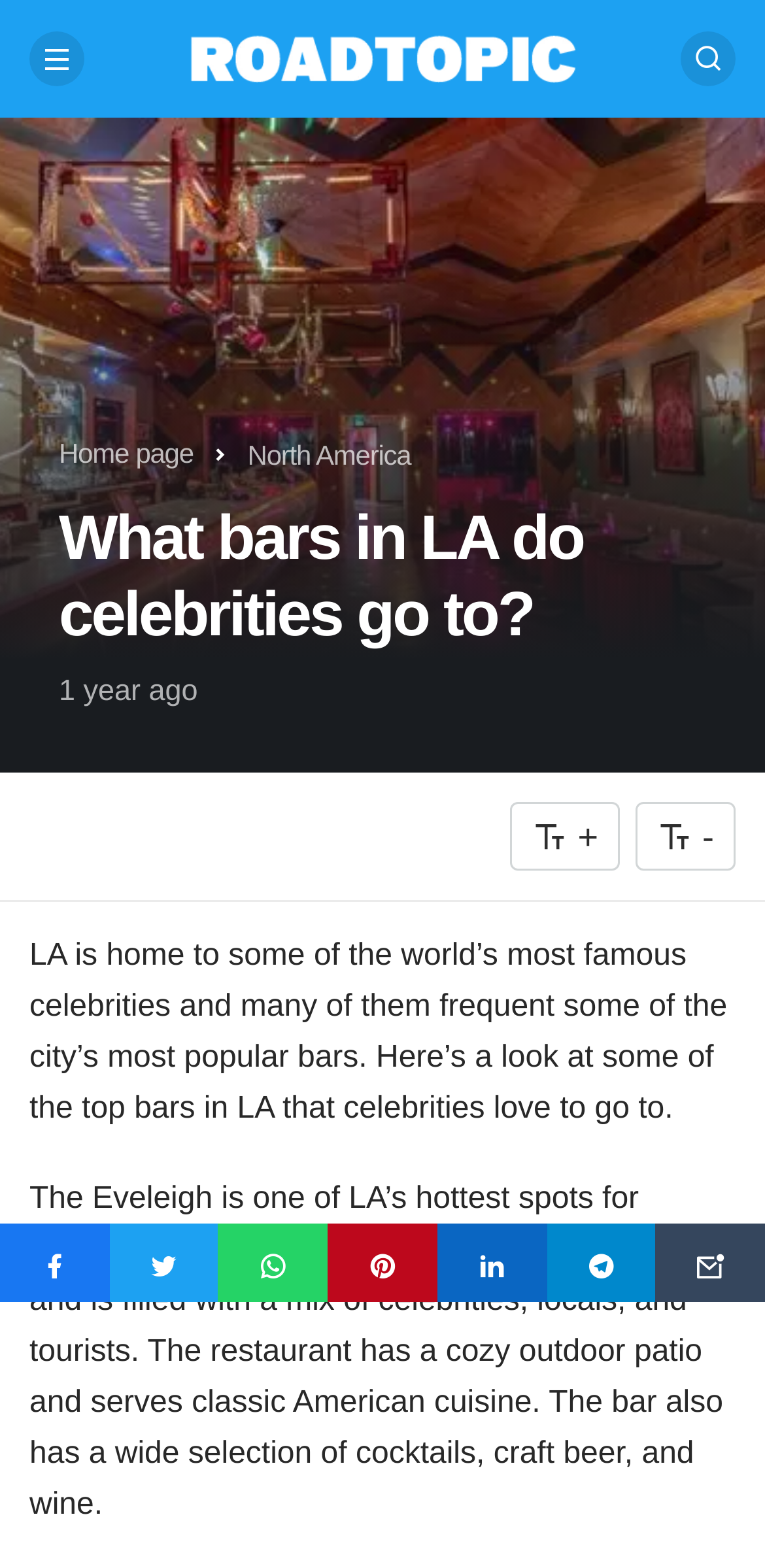Can you give a detailed response to the following question using the information from the image? What is the purpose of the '+' and '-' buttons?

The '+' and '-' buttons are likely used to zoom in and out of the article's content, allowing readers to adjust the text size to their preference.